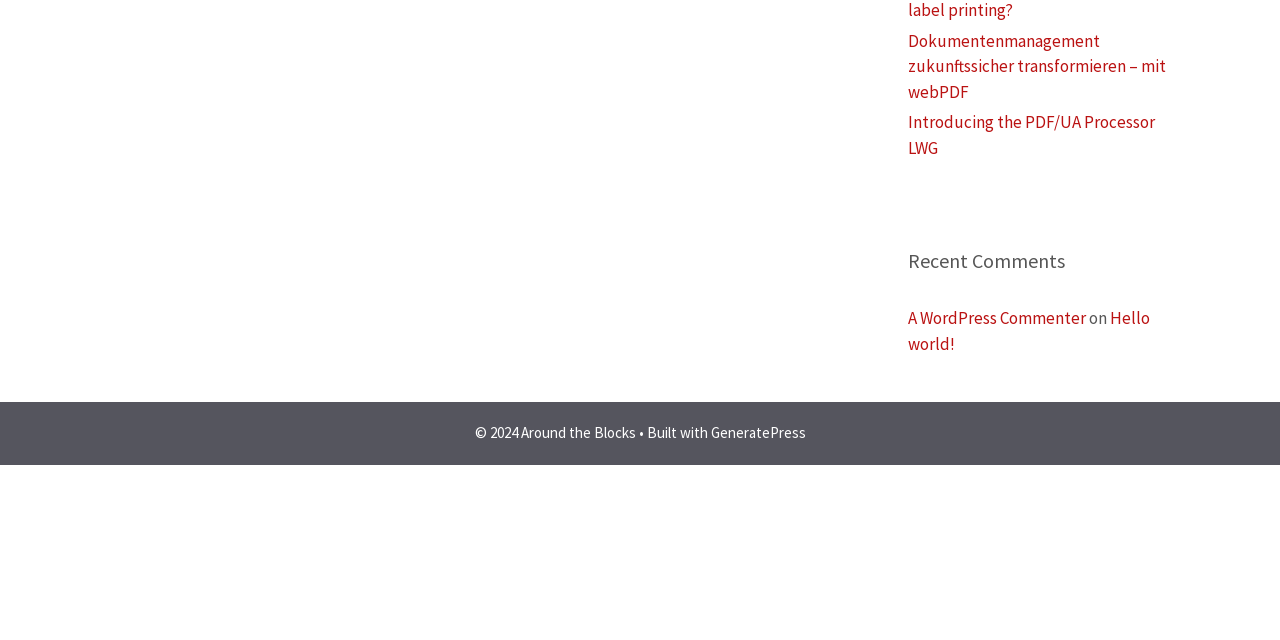Extract the bounding box coordinates of the UI element described: "GeneratePress". Provide the coordinates in the format [left, top, right, bottom] with values ranging from 0 to 1.

[0.555, 0.661, 0.629, 0.691]